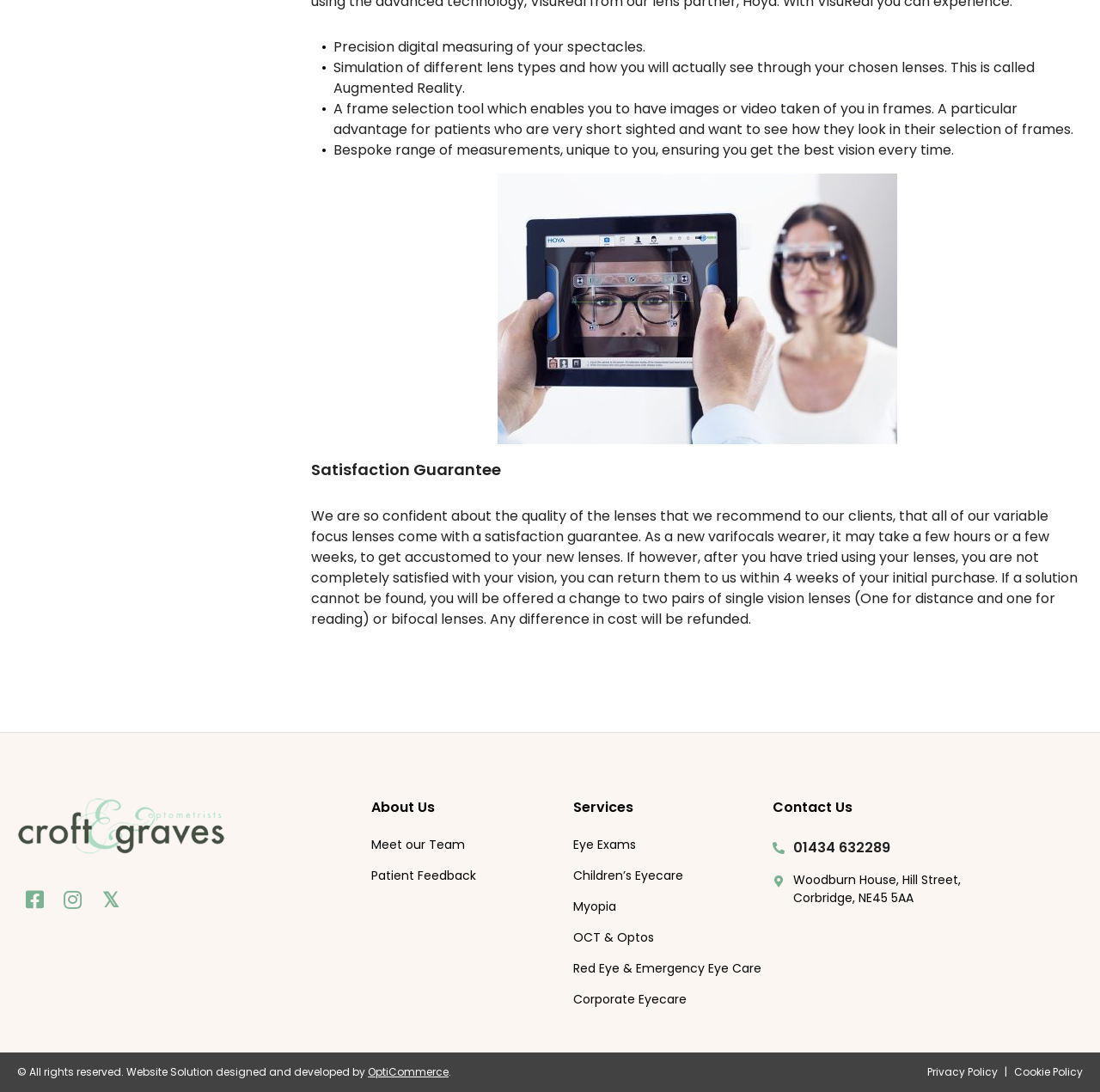What is the unique feature of the lens measurement process?
Based on the image, give a one-word or short phrase answer.

Augmented Reality